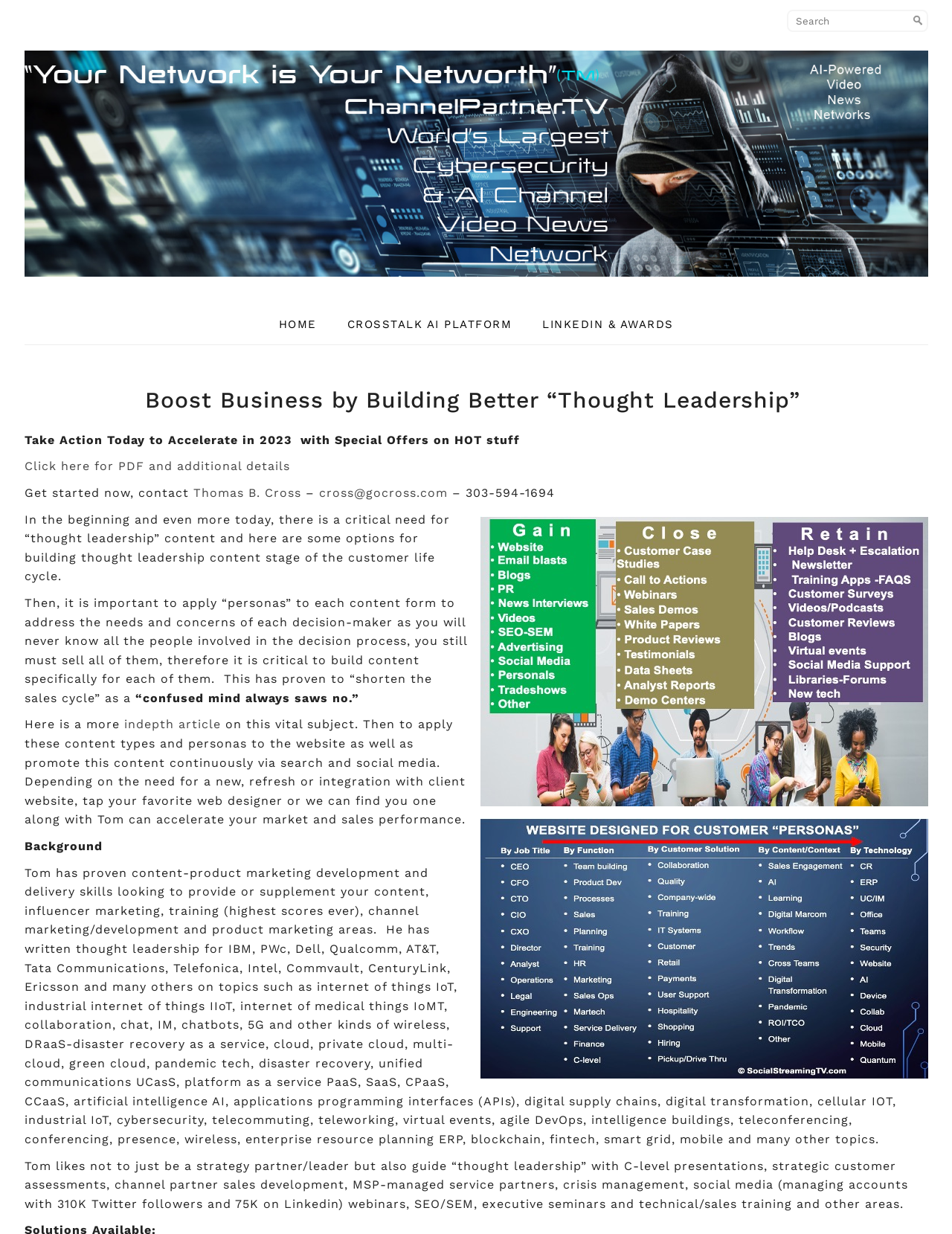Refer to the element description alt="logo" and identify the corresponding bounding box in the screenshot. Format the coordinates as (top-left x, top-left y, bottom-right x, bottom-right y) with values in the range of 0 to 1.

[0.025, 0.215, 0.975, 0.226]